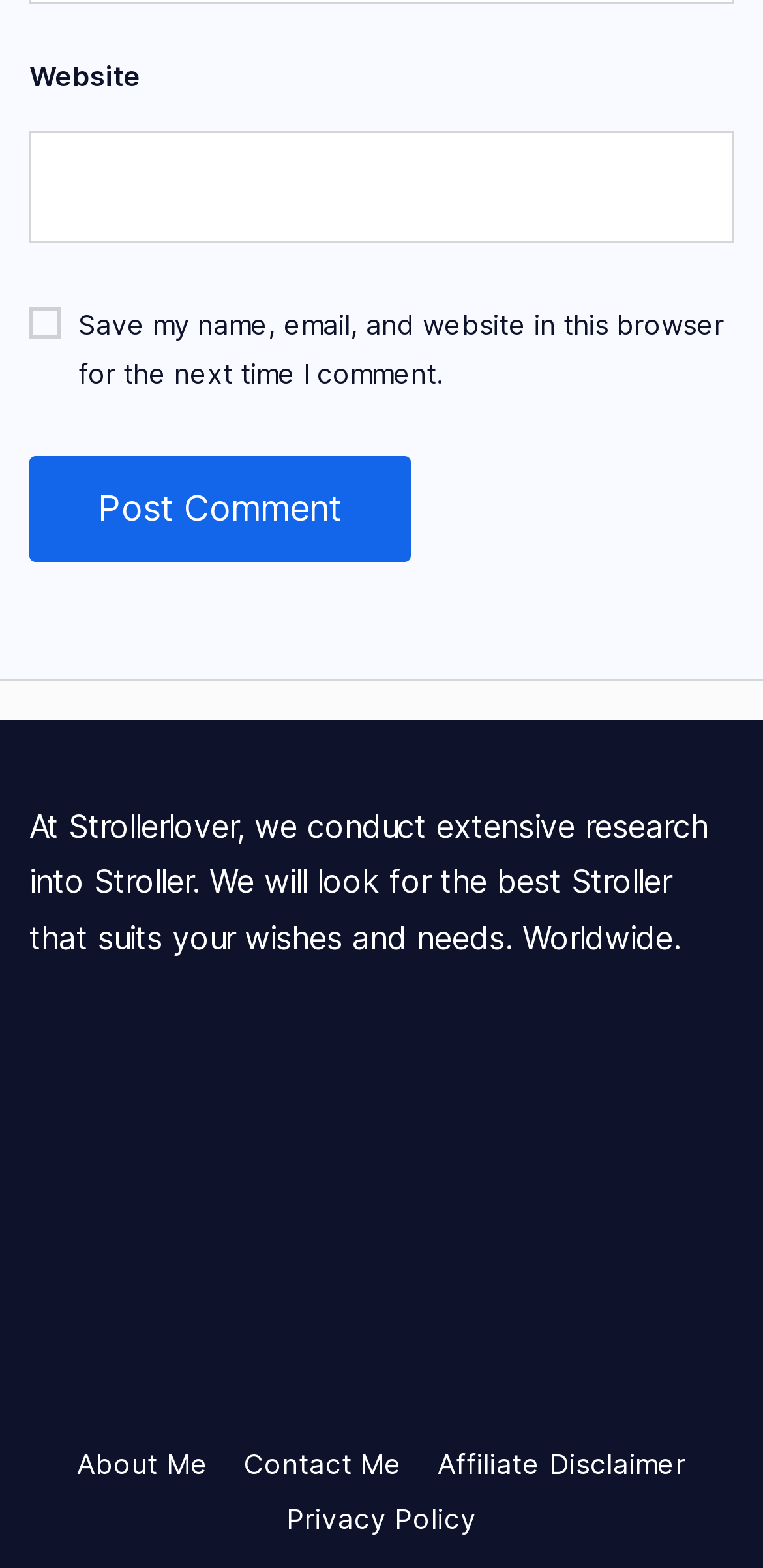Is the website collecting user information?
Answer the question with a single word or phrase, referring to the image.

Yes